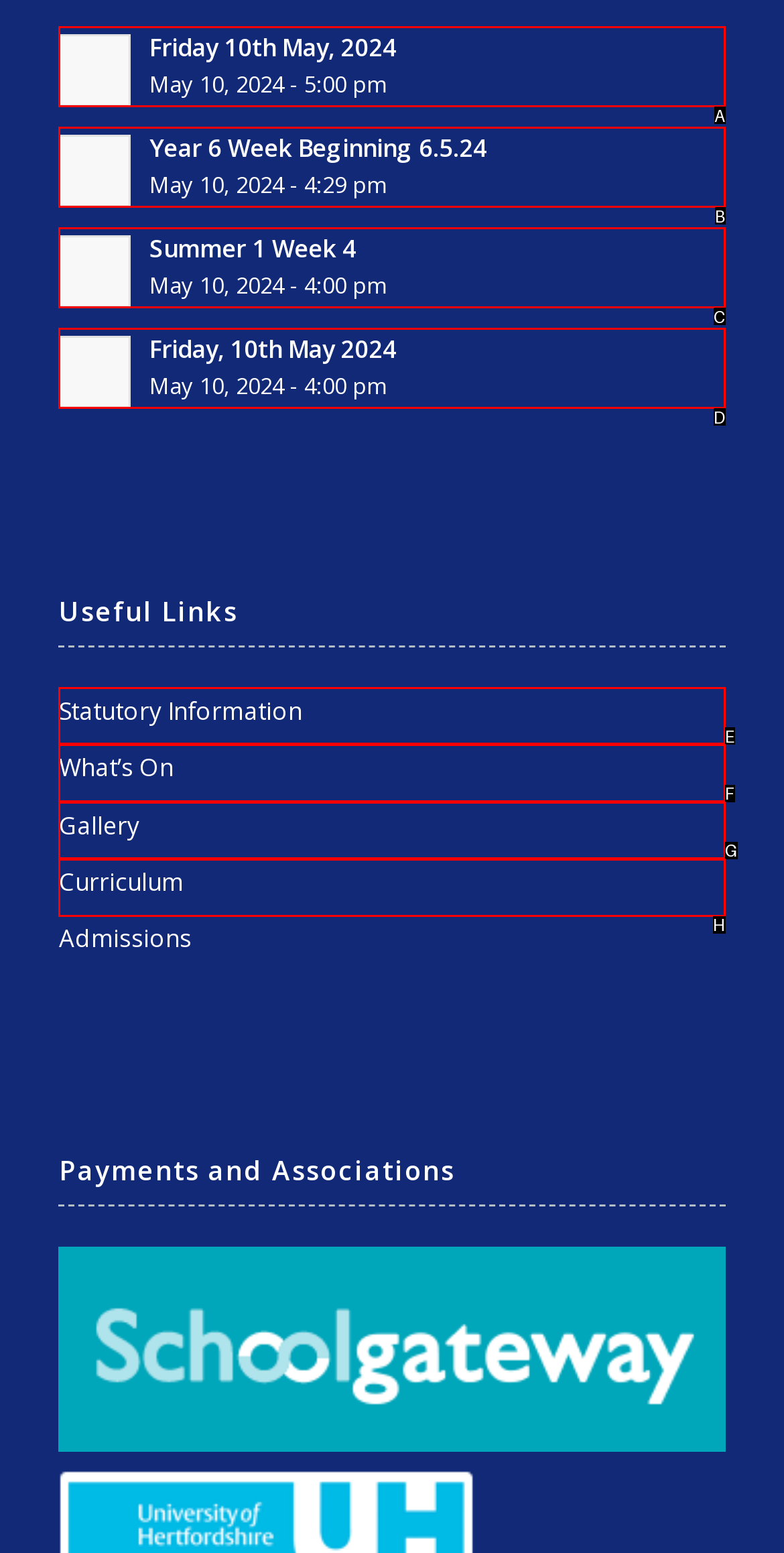Select the letter of the element you need to click to complete this task: Learn about the curriculum
Answer using the letter from the specified choices.

H